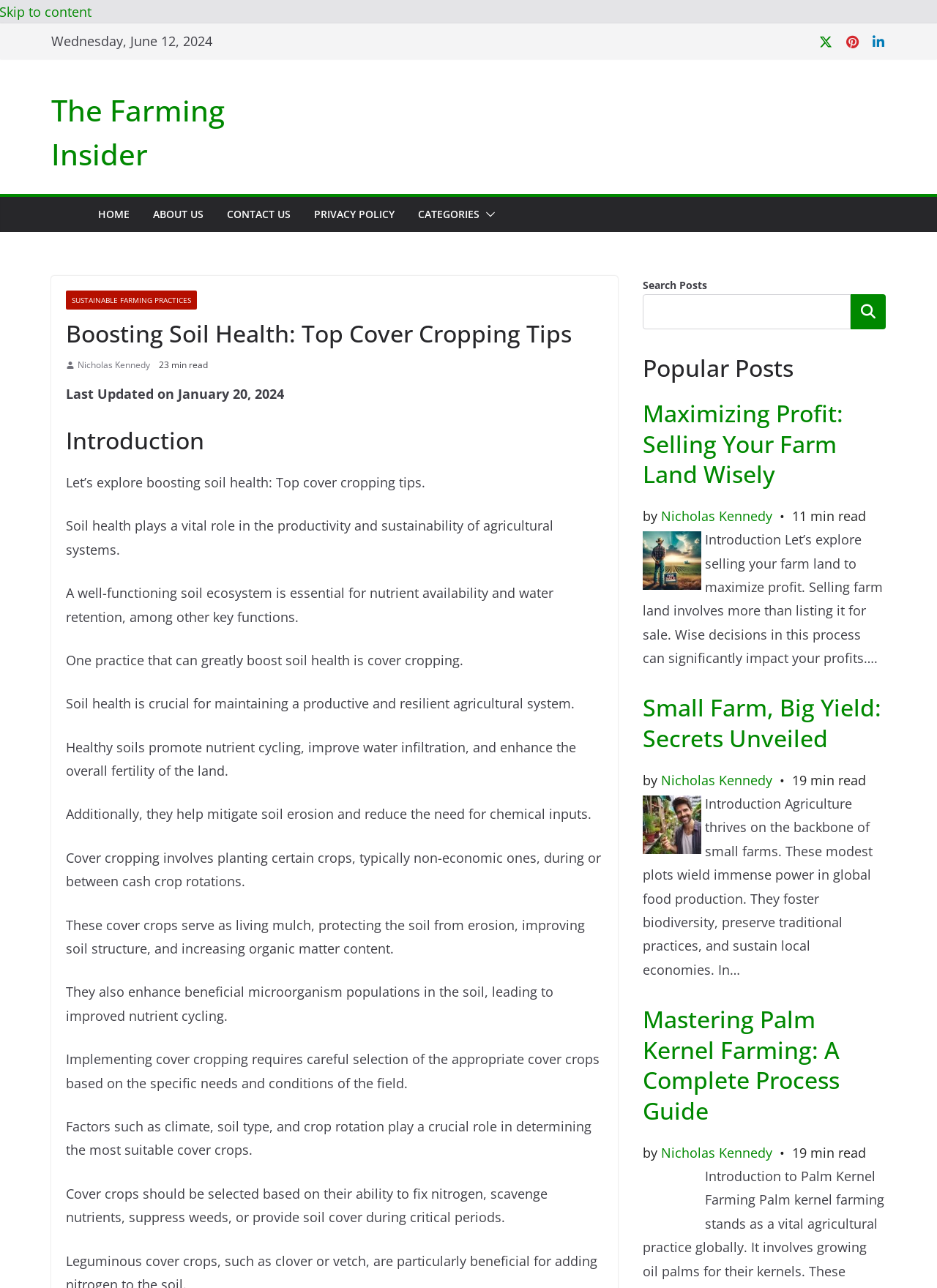Provide the bounding box coordinates for the area that should be clicked to complete the instruction: "Visit the ABOUT page".

None